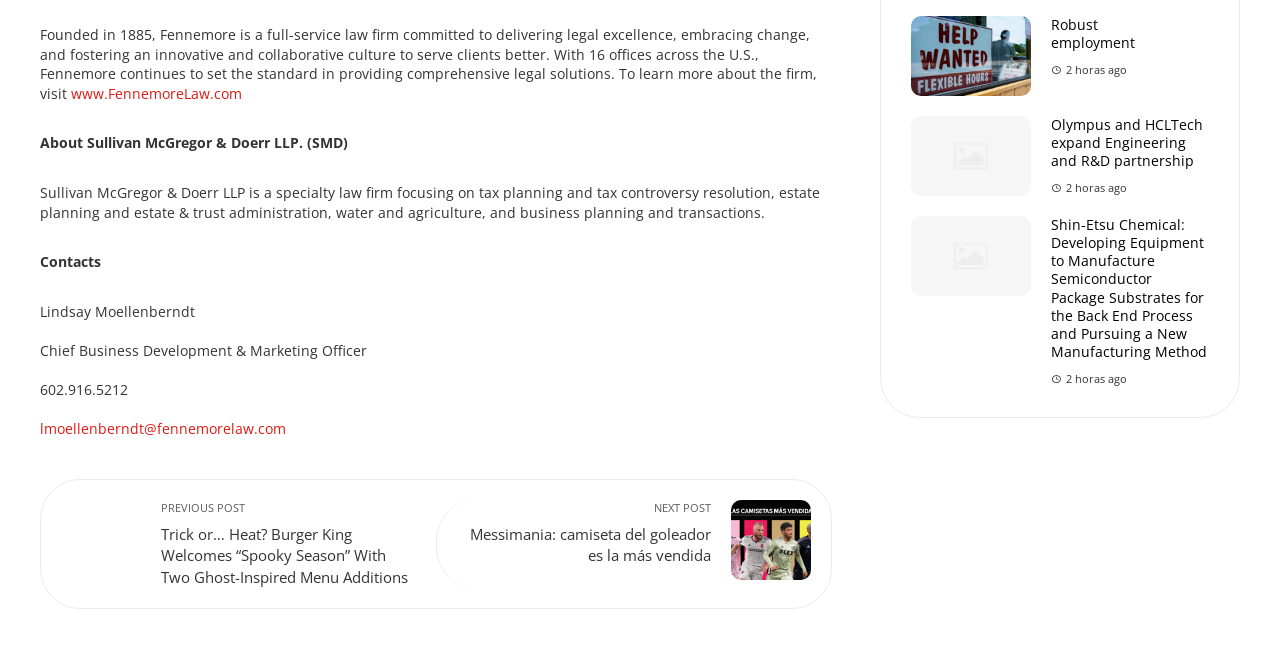Consider the image and give a detailed and elaborate answer to the question: 
What is the name of the law firm mentioned?

The answer can be found in the first StaticText element, which describes the law firm Fennemore as 'a full-service law firm committed to delivering legal excellence, embracing change, and fostering an innovative and collaborative culture to serve clients better.'